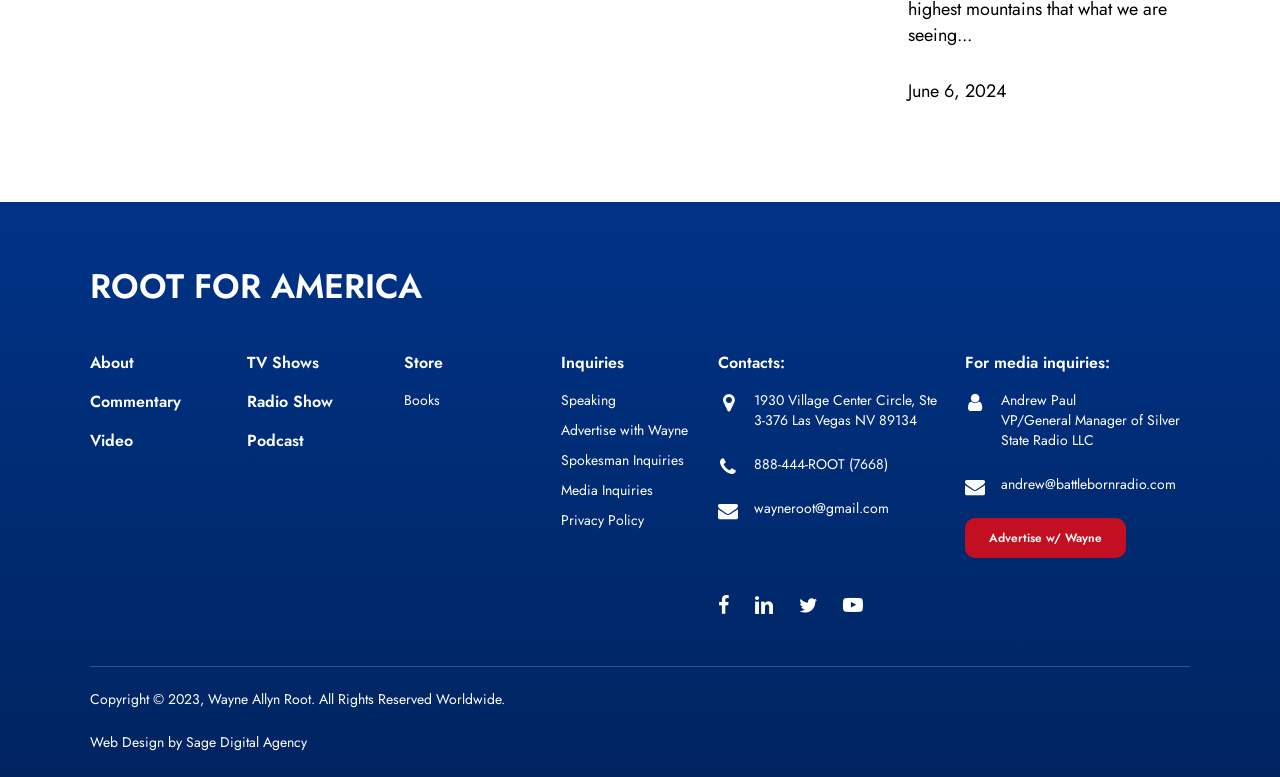Could you indicate the bounding box coordinates of the region to click in order to complete this instruction: "Contact Wayne through email".

[0.589, 0.641, 0.695, 0.667]